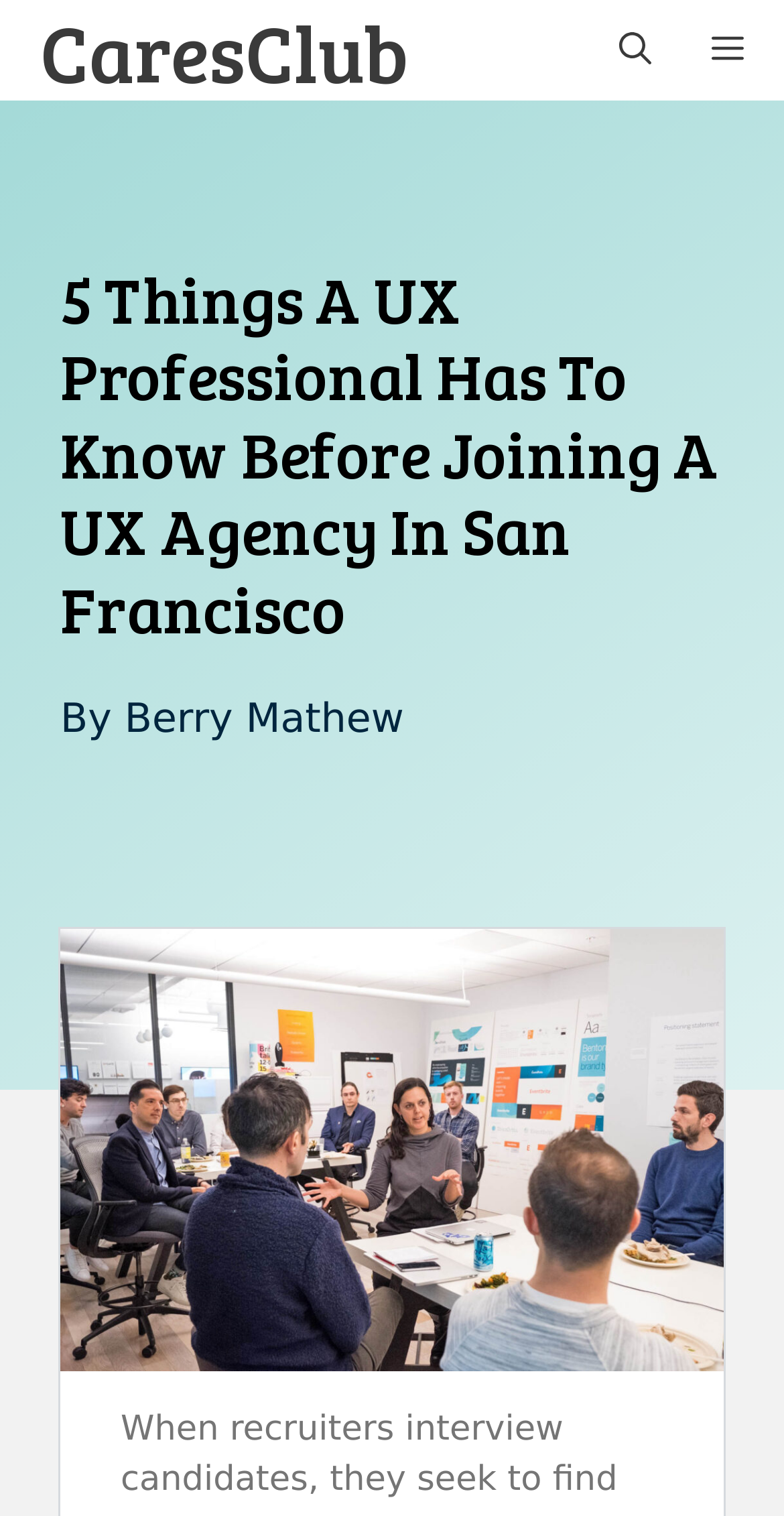Based on the description "Menu", find the bounding box of the specified UI element.

[0.869, 0.0, 1.0, 0.066]